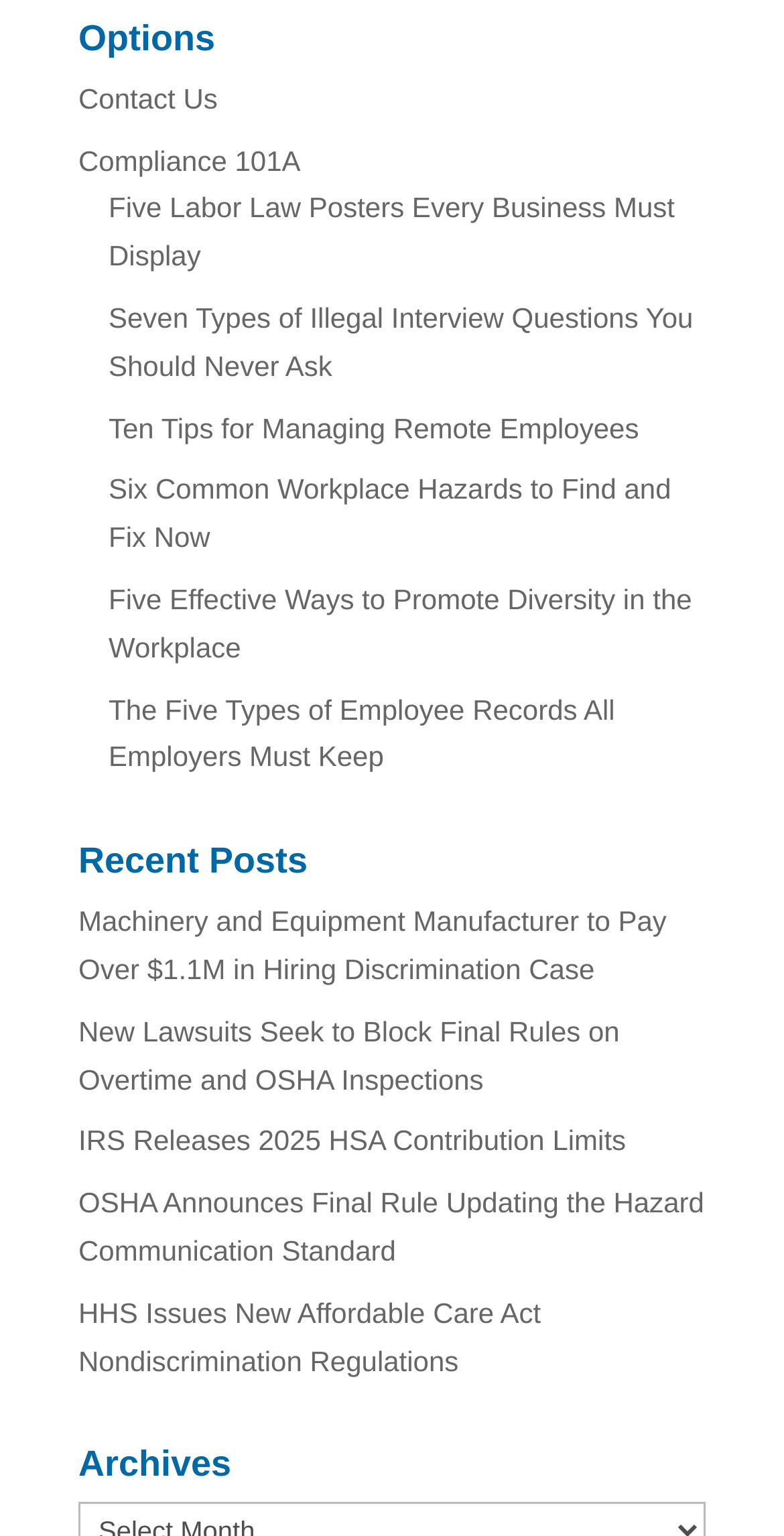Please determine the bounding box coordinates of the area that needs to be clicked to complete this task: 'Read about Five Labor Law Posters Every Business Must Display'. The coordinates must be four float numbers between 0 and 1, formatted as [left, top, right, bottom].

[0.138, 0.125, 0.861, 0.177]